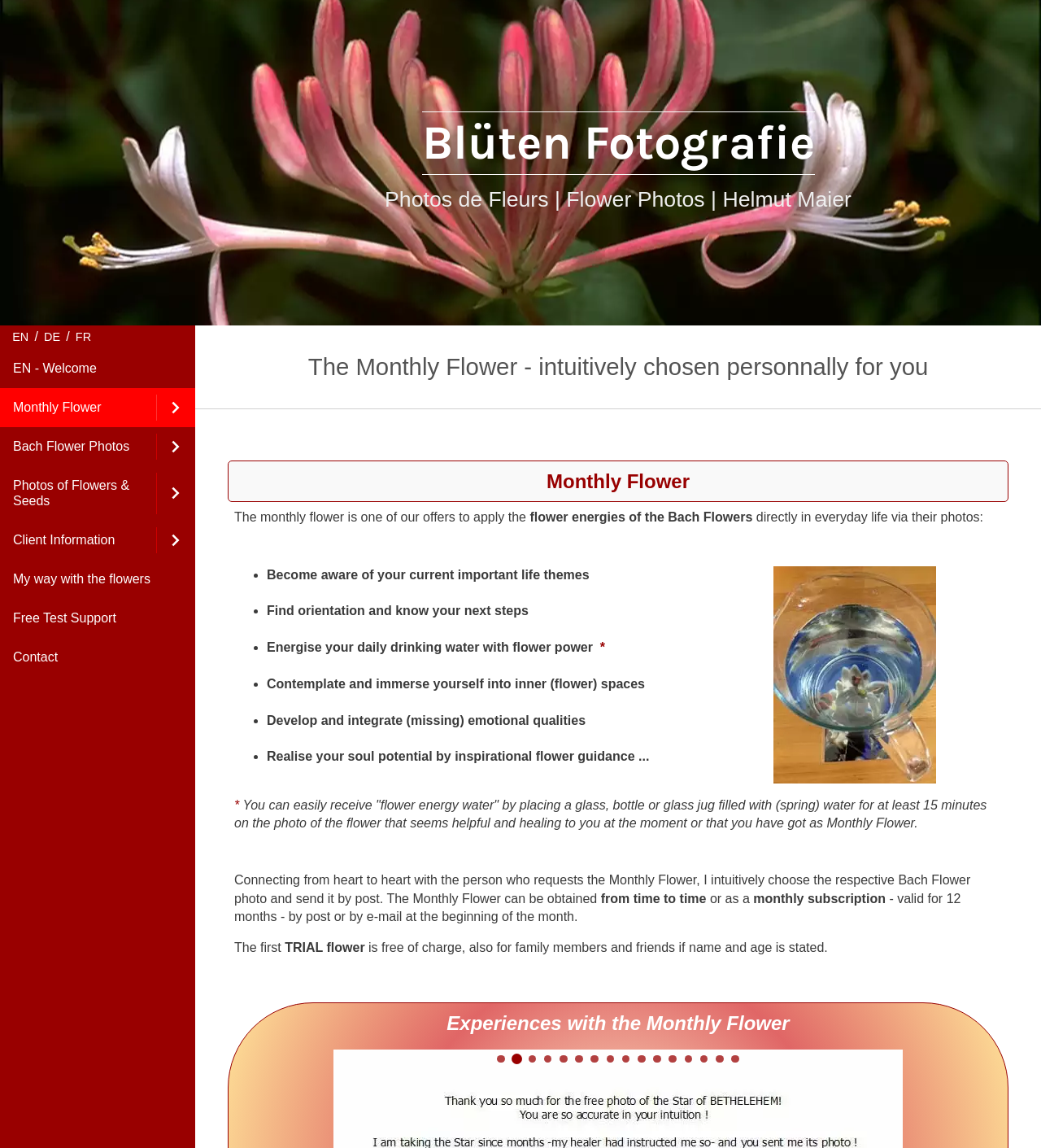Please locate the bounding box coordinates of the element that needs to be clicked to achieve the following instruction: "View the 'Experiences with the Monthly Flower' section". The coordinates should be four float numbers between 0 and 1, i.e., [left, top, right, bottom].

[0.429, 0.879, 0.758, 0.903]